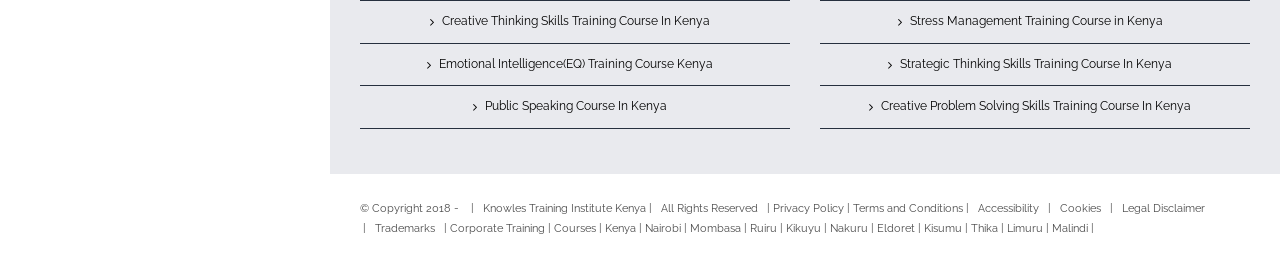Determine the coordinates of the bounding box that should be clicked to complete the instruction: "Read Terms and Conditions". The coordinates should be represented by four float numbers between 0 and 1: [left, top, right, bottom].

[0.666, 0.782, 0.752, 0.833]